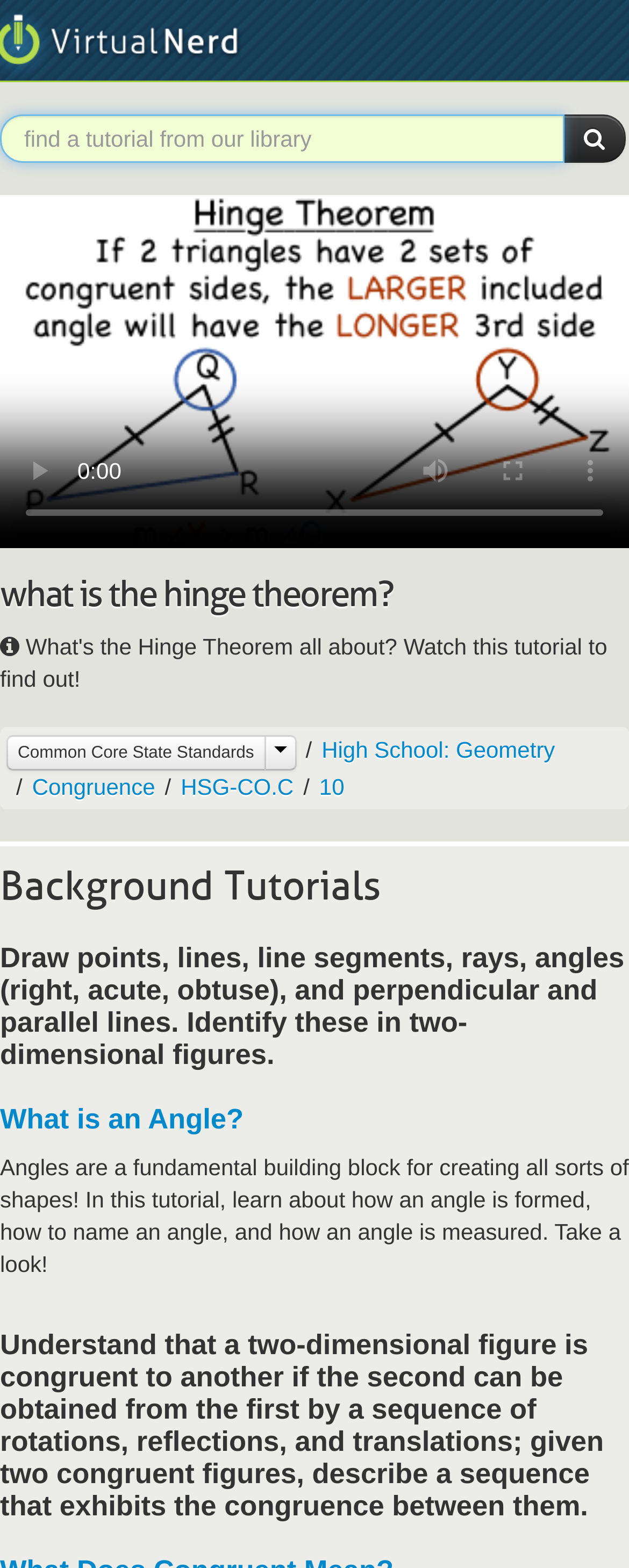Provide a one-word or brief phrase answer to the question:
How many list items are under 'Common Core State Standards'?

5